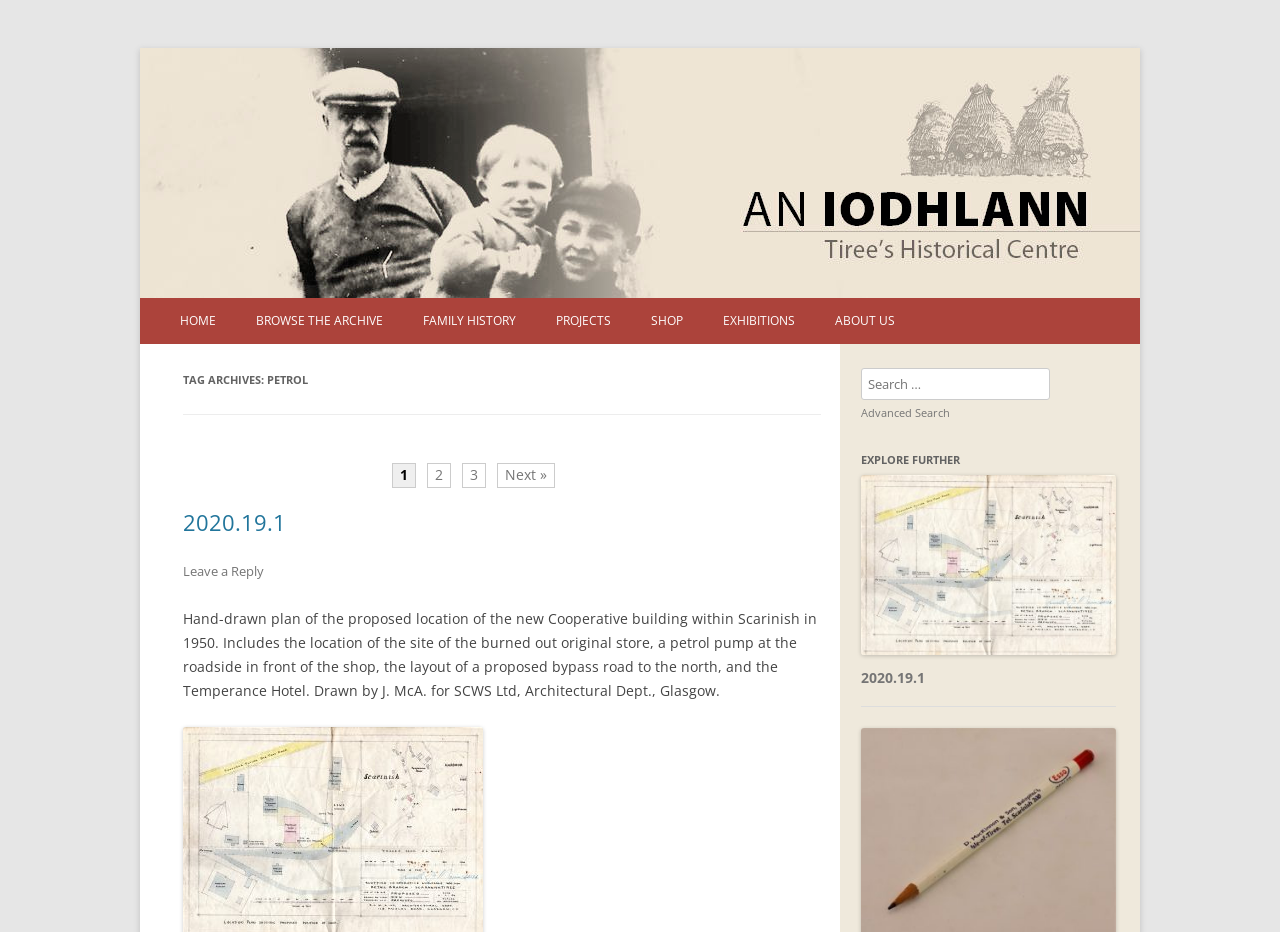How many pagination links are there?
Carefully examine the image and provide a detailed answer to the question.

At the bottom of the webpage, there are pagination links, including '2', '3', and 'Next ». By counting these links, we can determine that there are 3 pagination links.